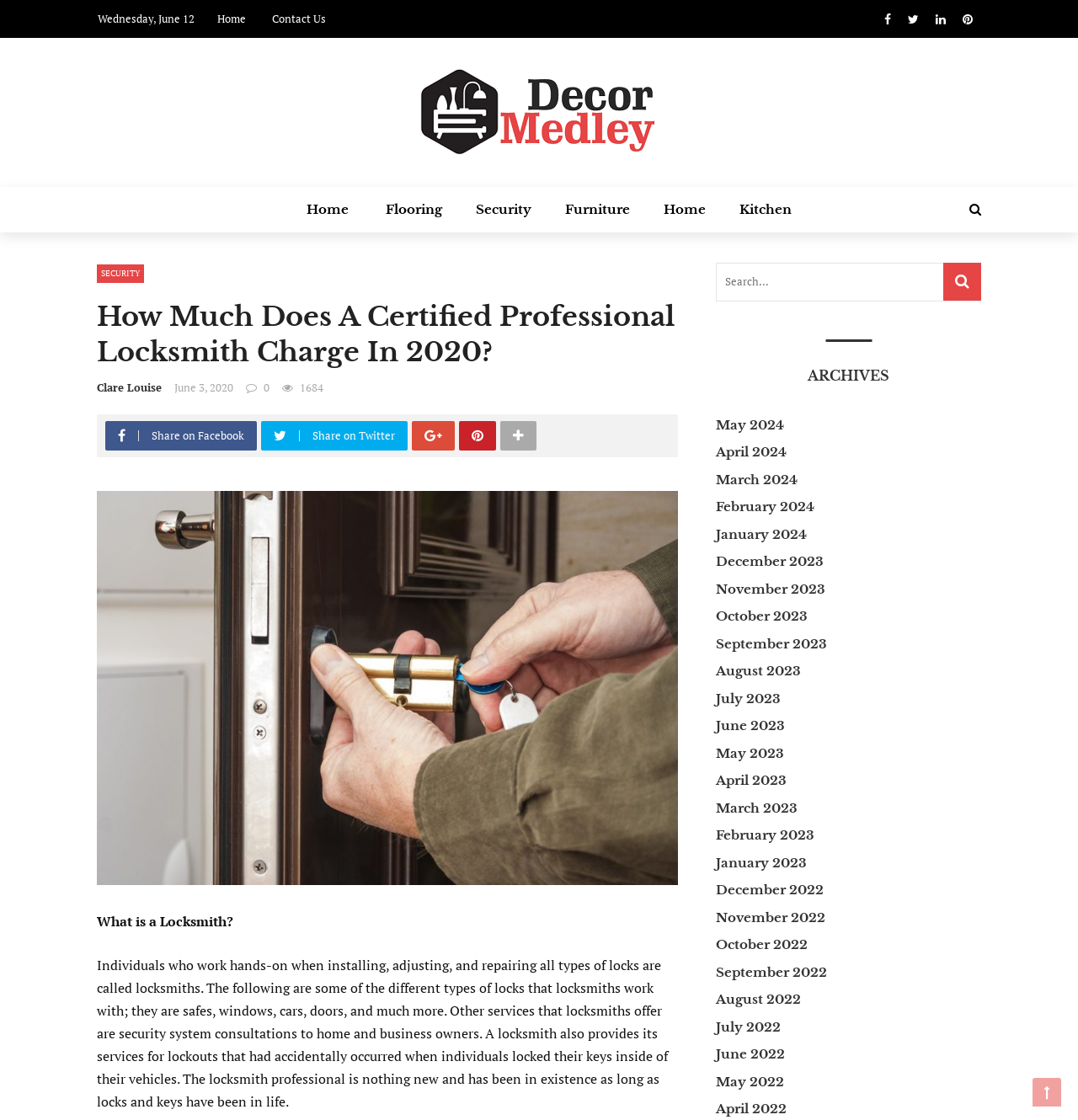What is the service provided by a locksmith in case of lockouts?
Refer to the image and provide a detailed answer to the question.

The webpage states that a locksmith provides services for lockouts that had accidentally occurred when individuals locked their keys inside of their vehicles. This information is found in the paragraph starting with 'What is a Locksmith?'.